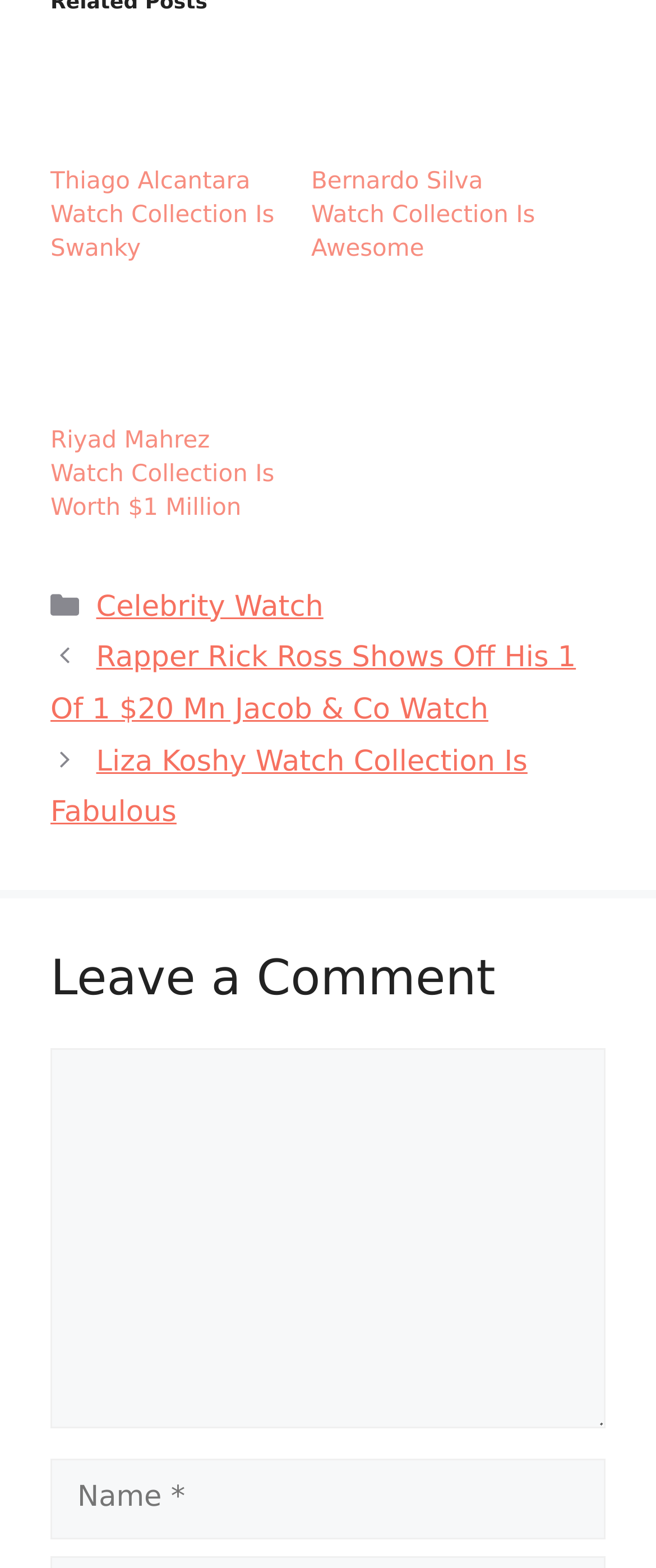Provide the bounding box coordinates for the UI element described in this sentence: "parent_node: Comment name="author" placeholder="Name *"". The coordinates should be four float values between 0 and 1, i.e., [left, top, right, bottom].

[0.077, 0.93, 0.923, 0.981]